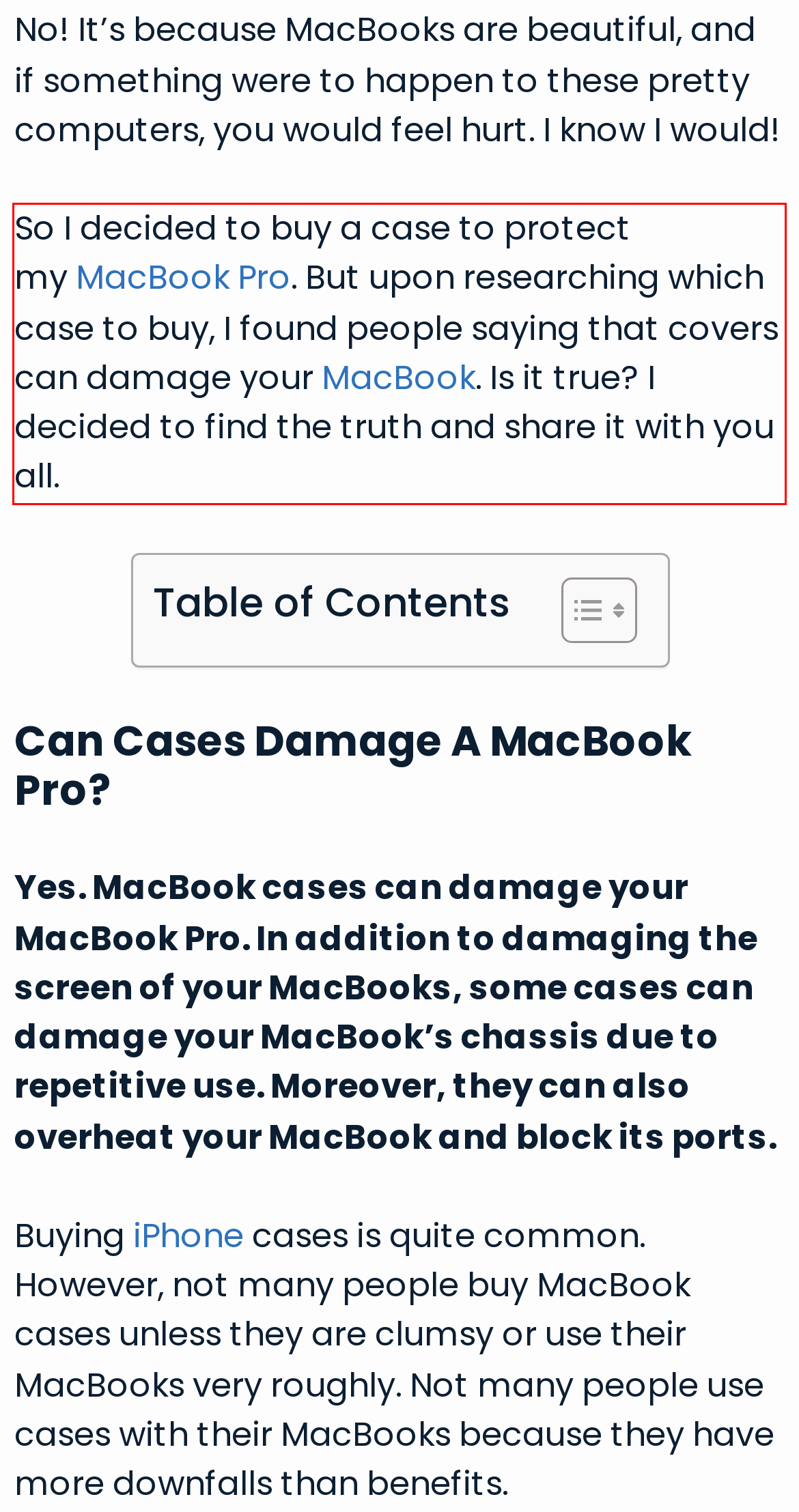Please extract the text content from the UI element enclosed by the red rectangle in the screenshot.

So I decided to buy a case to protect my MacBook Pro. But upon researching which case to buy, I found people saying that covers can damage your MacBook. Is it true? I decided to find the truth and share it with you all.